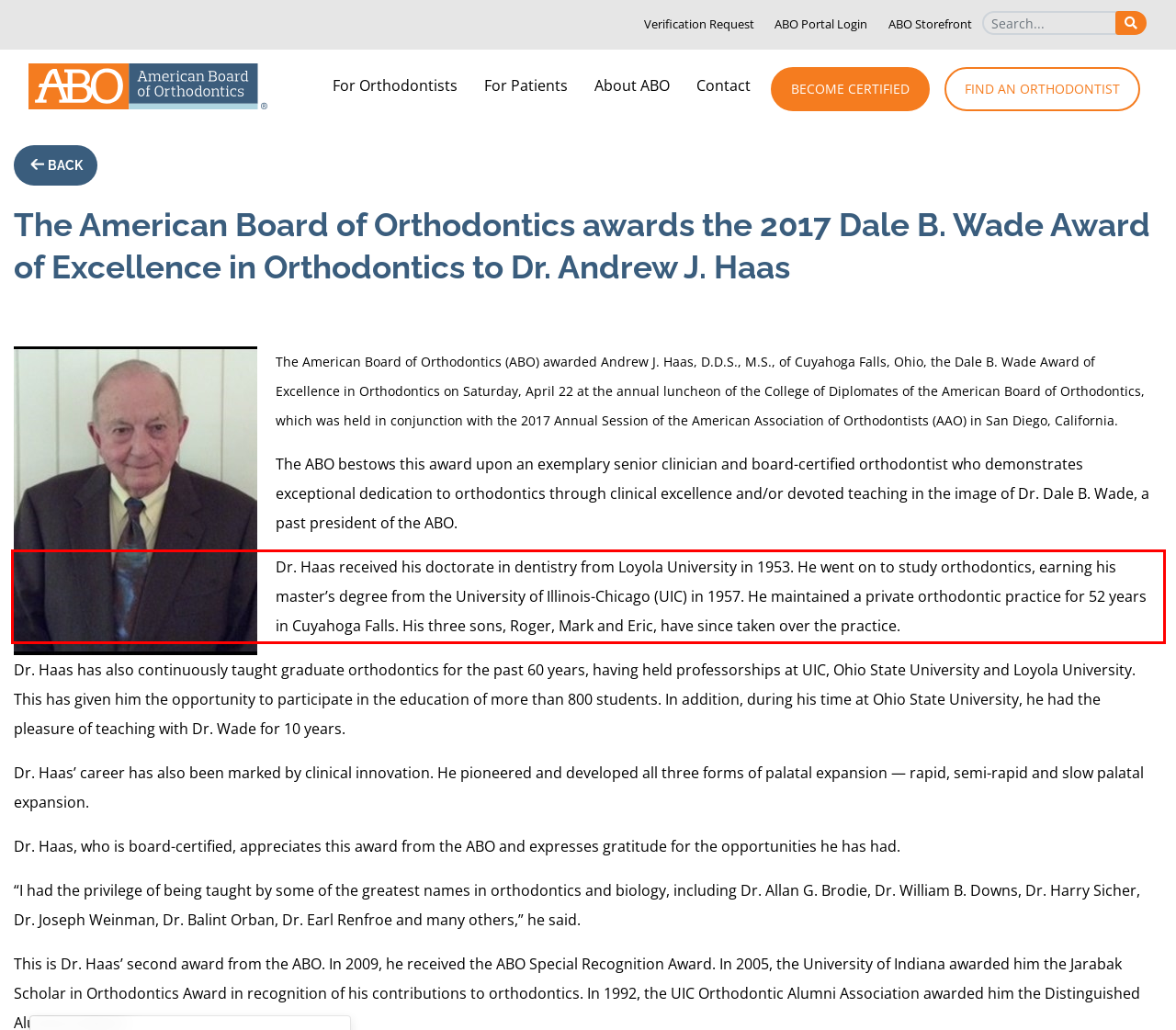Please perform OCR on the text within the red rectangle in the webpage screenshot and return the text content.

Dr. Haas received his doctorate in dentistry from Loyola University in 1953. He went on to study orthodontics, earning his master’s degree from the University of Illinois-Chicago (UIC) in 1957. He maintained a private orthodontic practice for 52 years in Cuyahoga Falls. His three sons, Roger, Mark and Eric, have since taken over the practice.